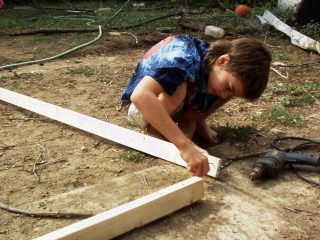Explain what is happening in the image with as much detail as possible.

In this photo, a young boy is kneeling on the ground, carefully working on a piece of wood as part of the construction for the family sukkah. The setting is outdoors, with dirt and grass beneath him, and tools scattered nearby, including a drill. His focus is evident as he screws a 1x3 piece of lumber, likely part of the frame for the sukkah being built for the Feast of Tabernacles. The image captures the enthusiasm and teamwork involved in the project, highlighting the boy's contribution to the family's shared effort in creating a welcoming space for their Sukkot celebration.